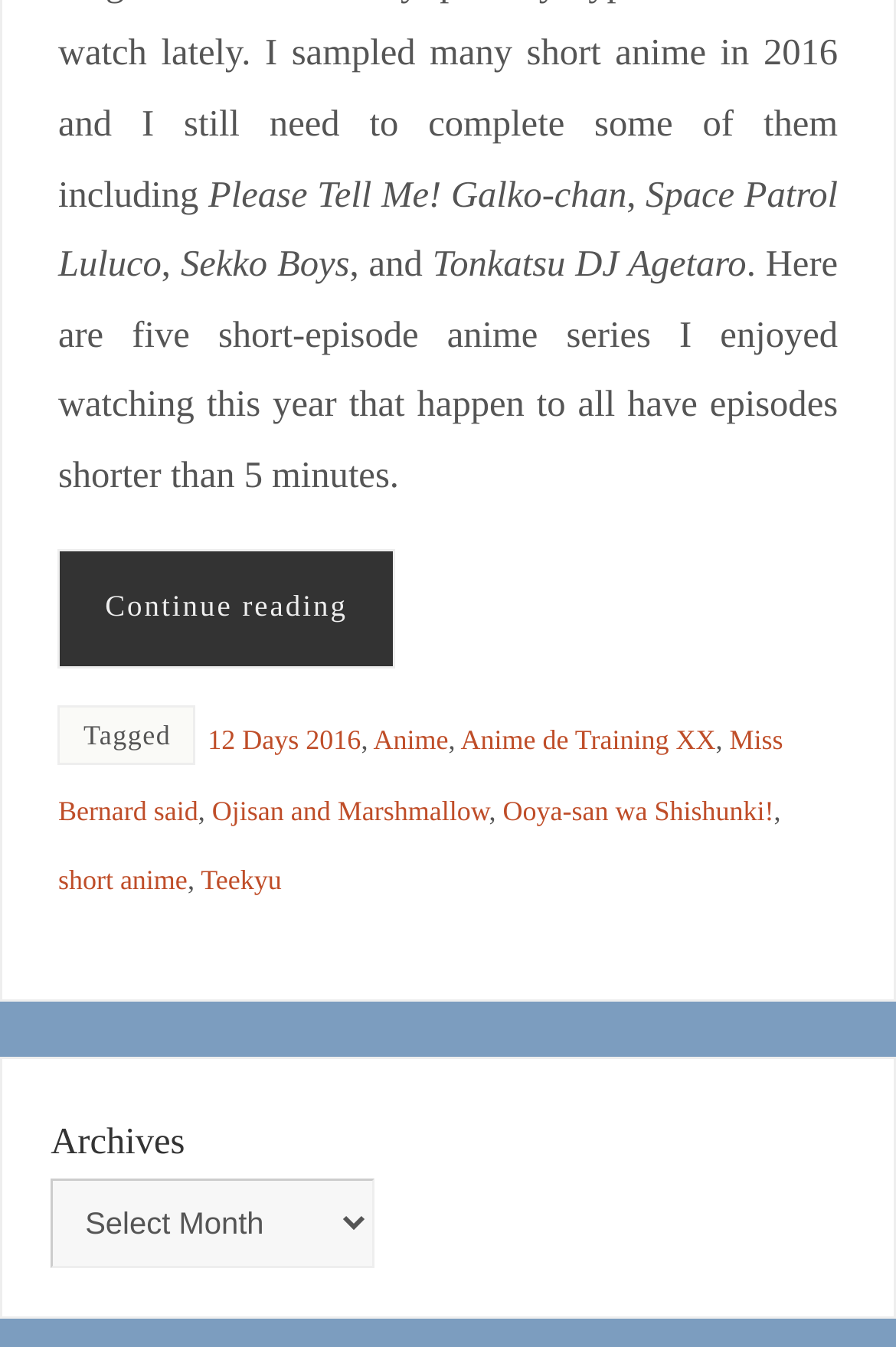Please determine the bounding box coordinates of the element's region to click for the following instruction: "Click on 'short anime'".

[0.065, 0.641, 0.209, 0.665]